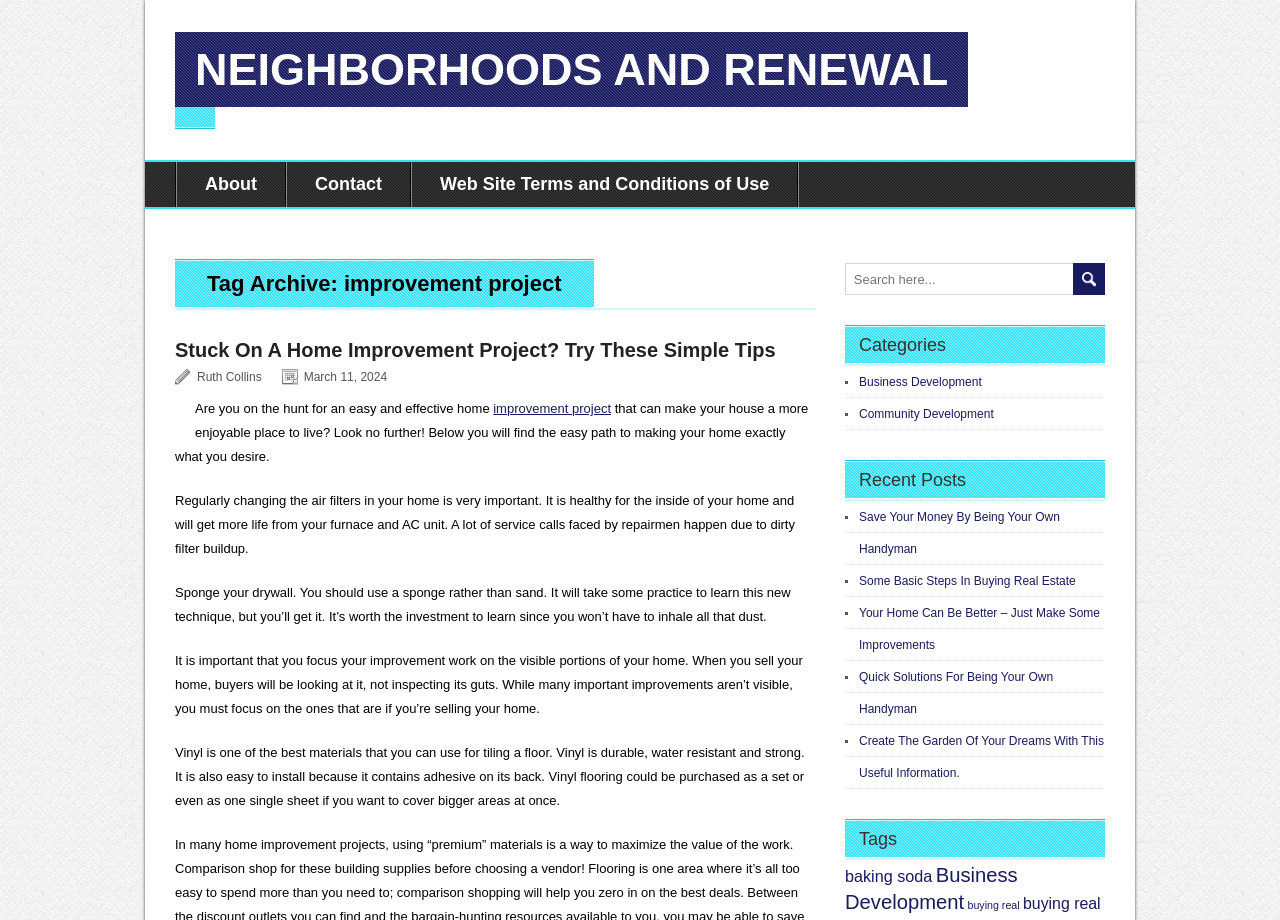Summarize the webpage with a detailed and informative caption.

The webpage is about a neighborhood improvement project, with a focus on home improvement tips and resources. At the top, there is a navigation menu with links to "About", "Contact", and "Web Site Terms and Conditions of Use". Below this menu, there is a heading that reads "Tag Archive: improvement project".

The main content of the page is divided into several sections. The first section has a heading that reads "Stuck On A Home Improvement Project? Try These Simple Tips" and includes a link to the same title. Below this, there is a paragraph of text that introduces the topic of home improvement and provides a brief overview of the content that follows.

The next section includes several paragraphs of text that provide home improvement tips, such as regularly changing air filters, using a sponge to clean drywall, and focusing on visible improvements when selling a home. These paragraphs are interspersed with links to related topics, such as "improvement project".

To the right of the main content, there is a sidebar with several sections. The first section has a search box with a button labeled "send". Below this, there are links to categories such as "Business Development" and "Community Development". The next section is labeled "Recent Posts" and includes links to several articles on home improvement and related topics. Finally, there is a section labeled "Tags" with links to topics such as "baking soda" and "Business Development".

Overall, the webpage appears to be a resource for individuals looking for home improvement tips and advice, with a focus on providing practical and easy-to-implement solutions.